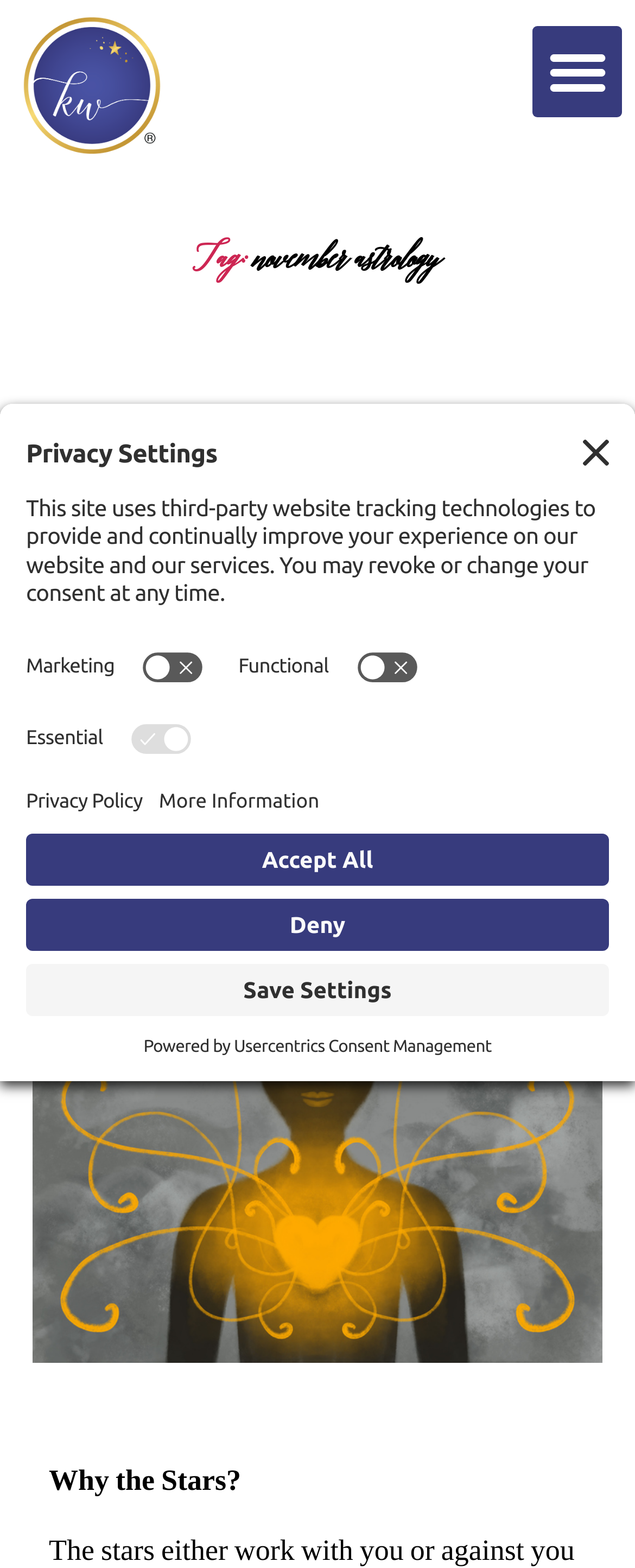Determine the bounding box coordinates of the clickable region to follow the instruction: "Learn about RECOVERY".

None